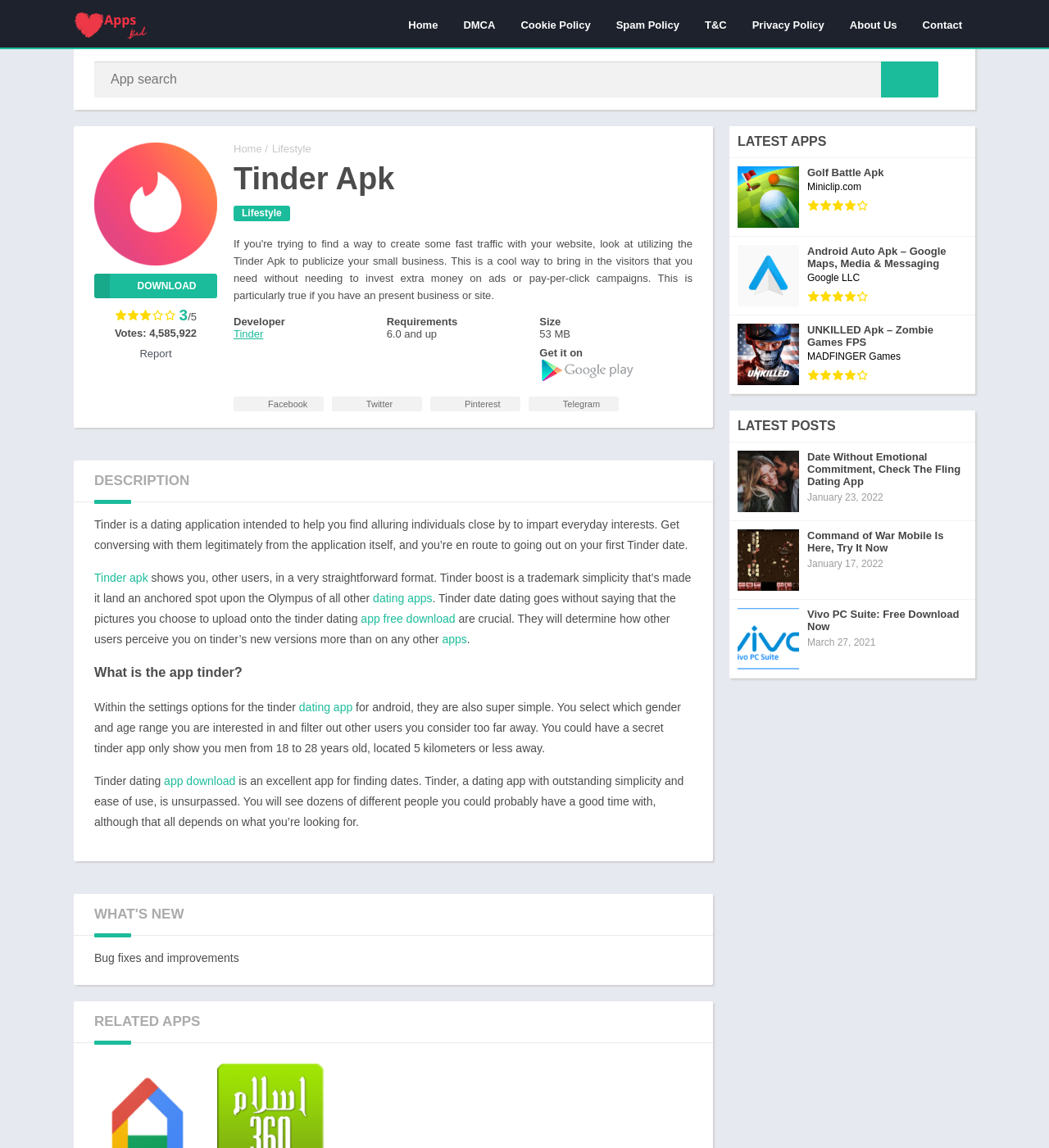How many votes does this application have?
Please respond to the question with a detailed and thorough explanation.

The webpage displays the number of votes for the application, which is '4,585,922', as indicated by the StaticText element 'Votes: 4,585,922'.